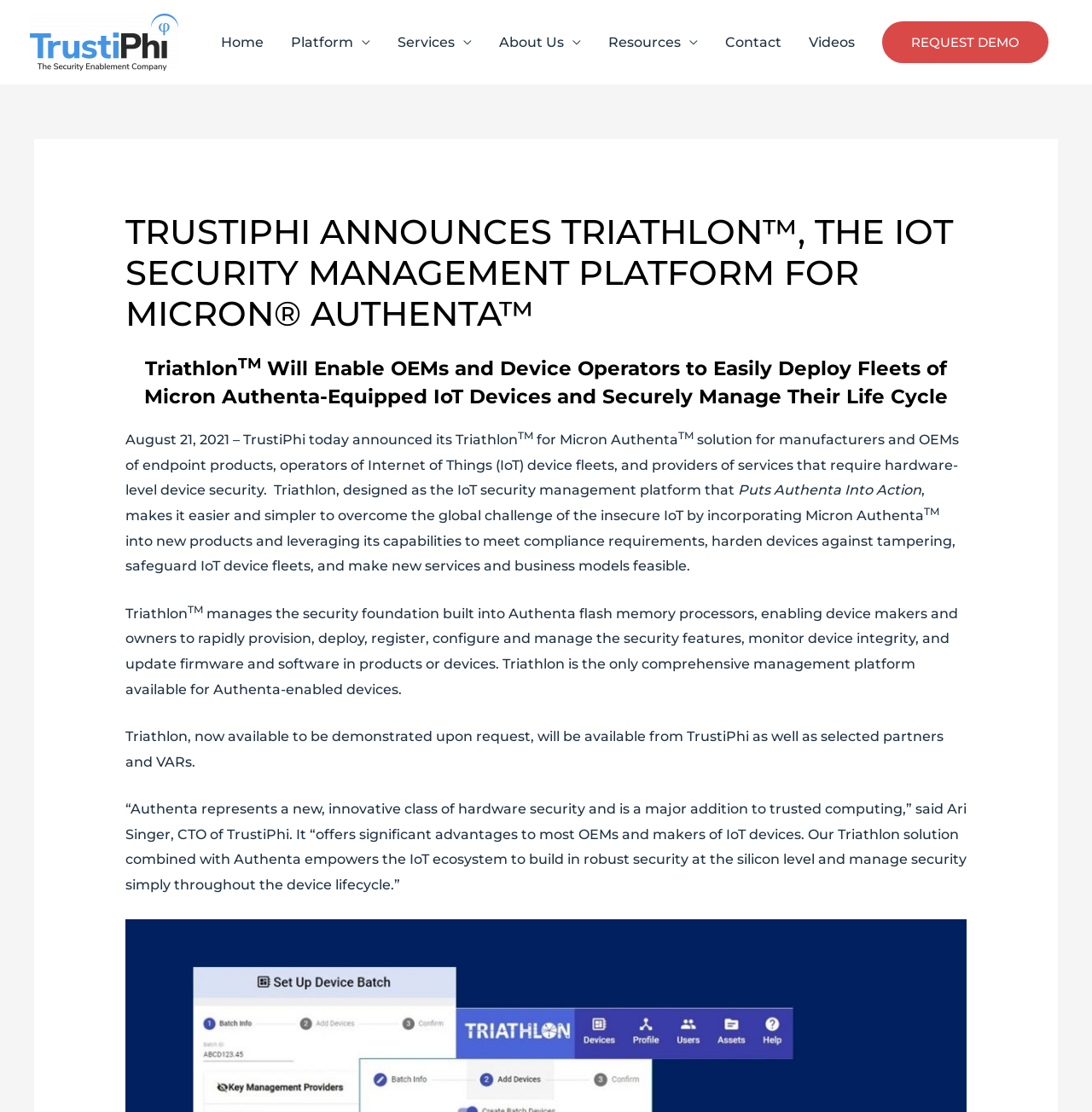Could you indicate the bounding box coordinates of the region to click in order to complete this instruction: "Click on the 'Home' link".

[0.19, 0.013, 0.254, 0.062]